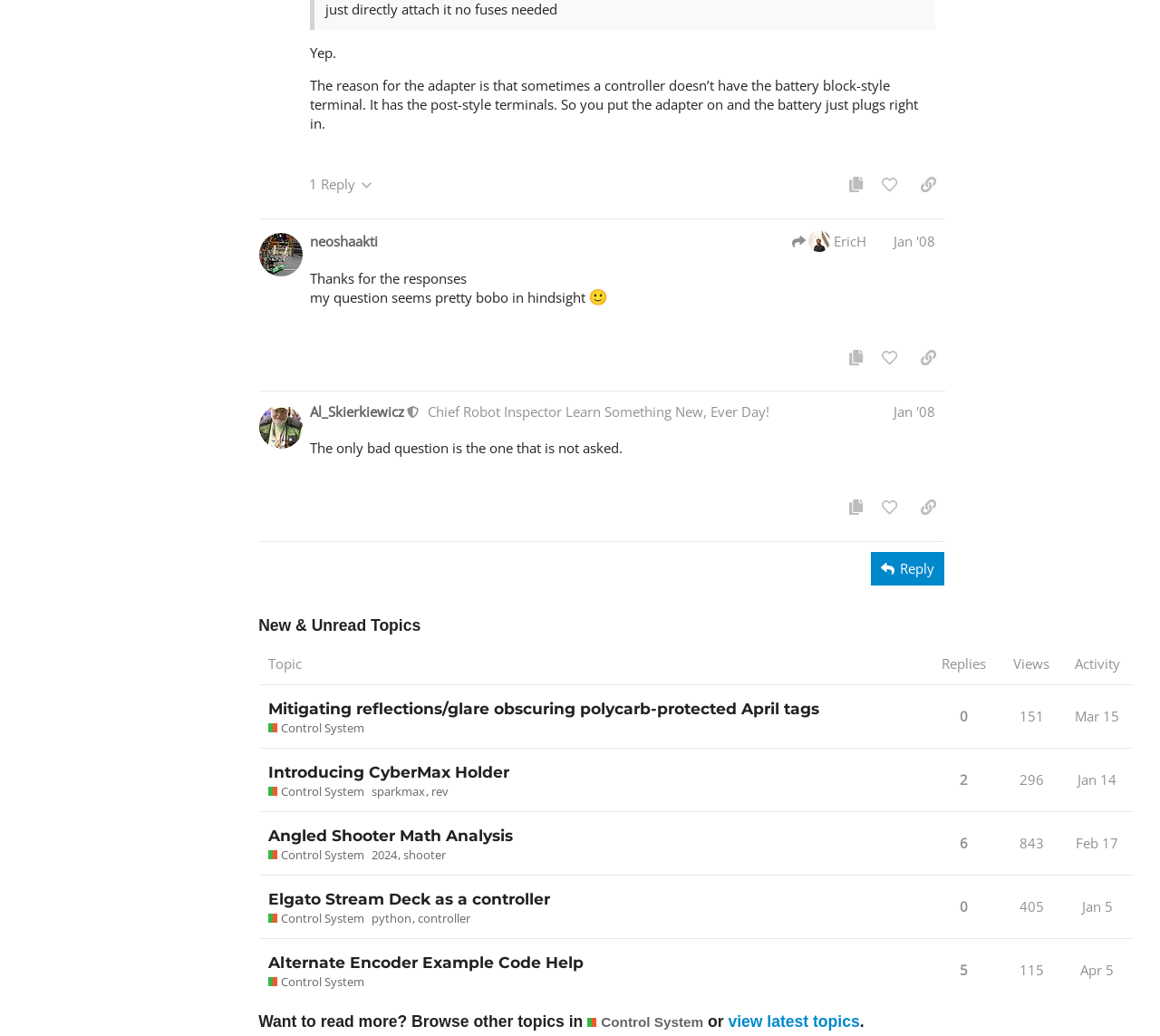Pinpoint the bounding box coordinates of the area that should be clicked to complete the following instruction: "View new and unread topics". The coordinates must be given as four float numbers between 0 and 1, i.e., [left, top, right, bottom].

[0.223, 0.593, 0.977, 0.967]